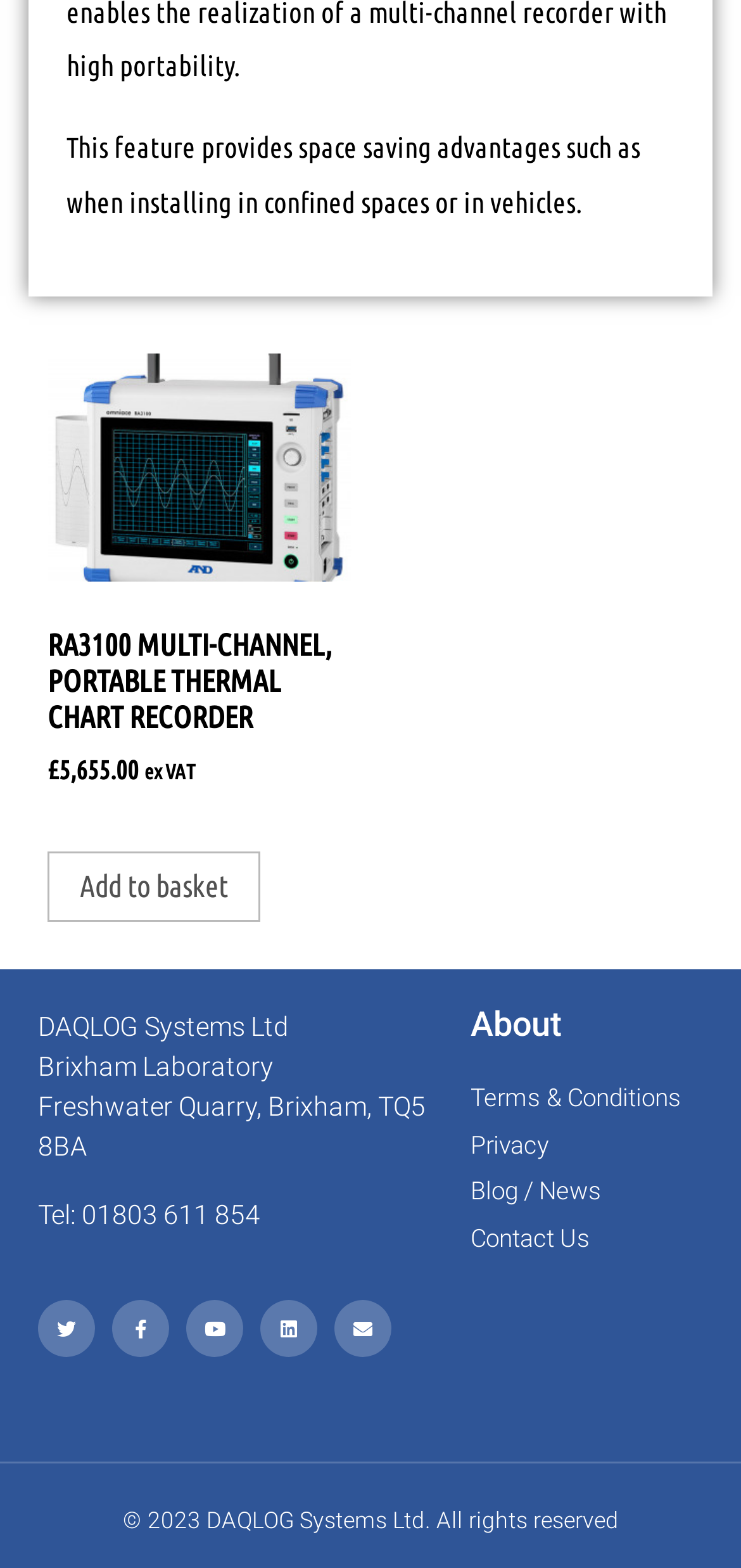How many navigation links are there in the footer?
Answer the question with a single word or phrase, referring to the image.

5